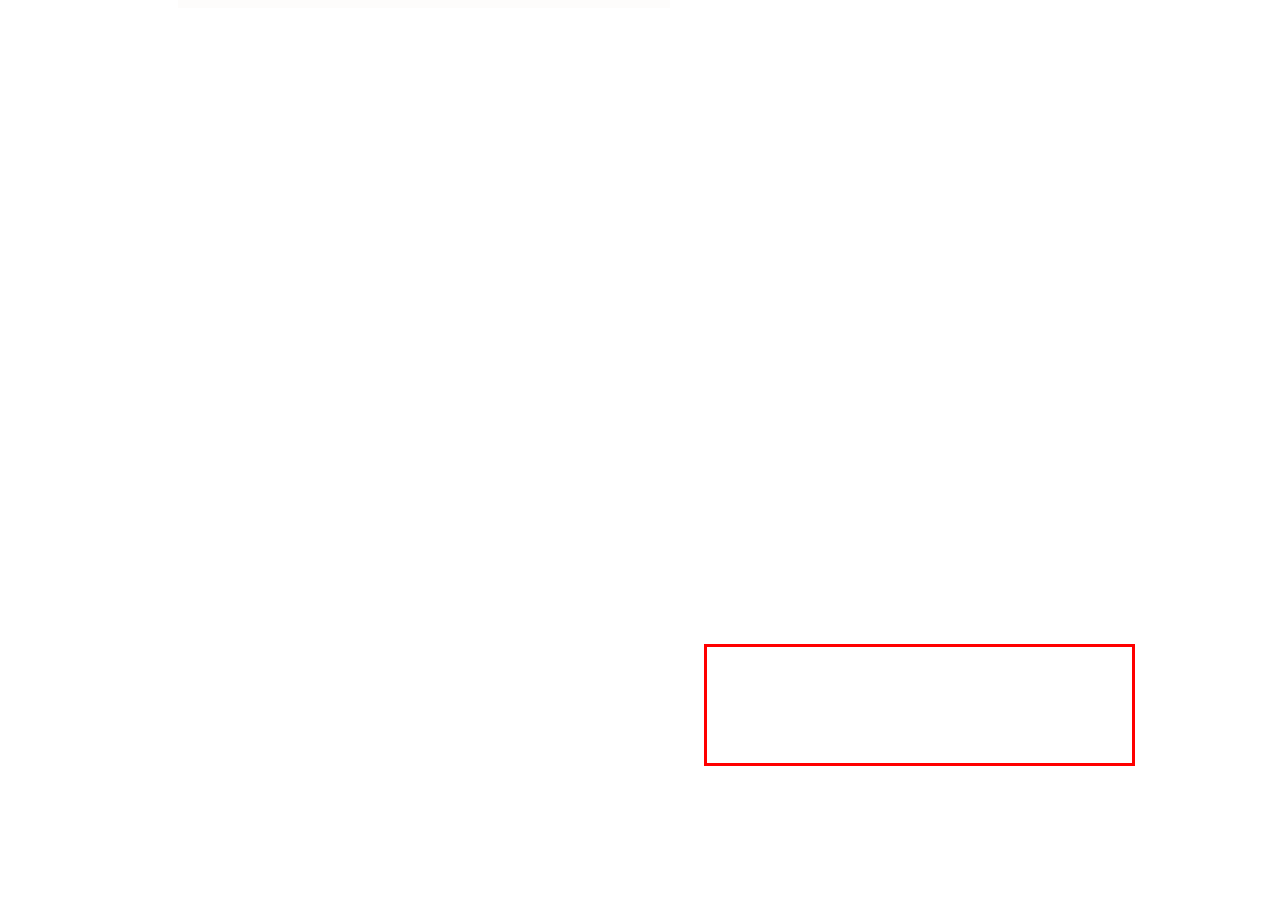Please extract the text content from the UI element enclosed by the red rectangle in the screenshot.

Surprising visit of this castle where you will discover magnificent ceilings and murals, superb staircases and very contemporary works of art ... works brought together on the theme of the cabinet of curiosities.